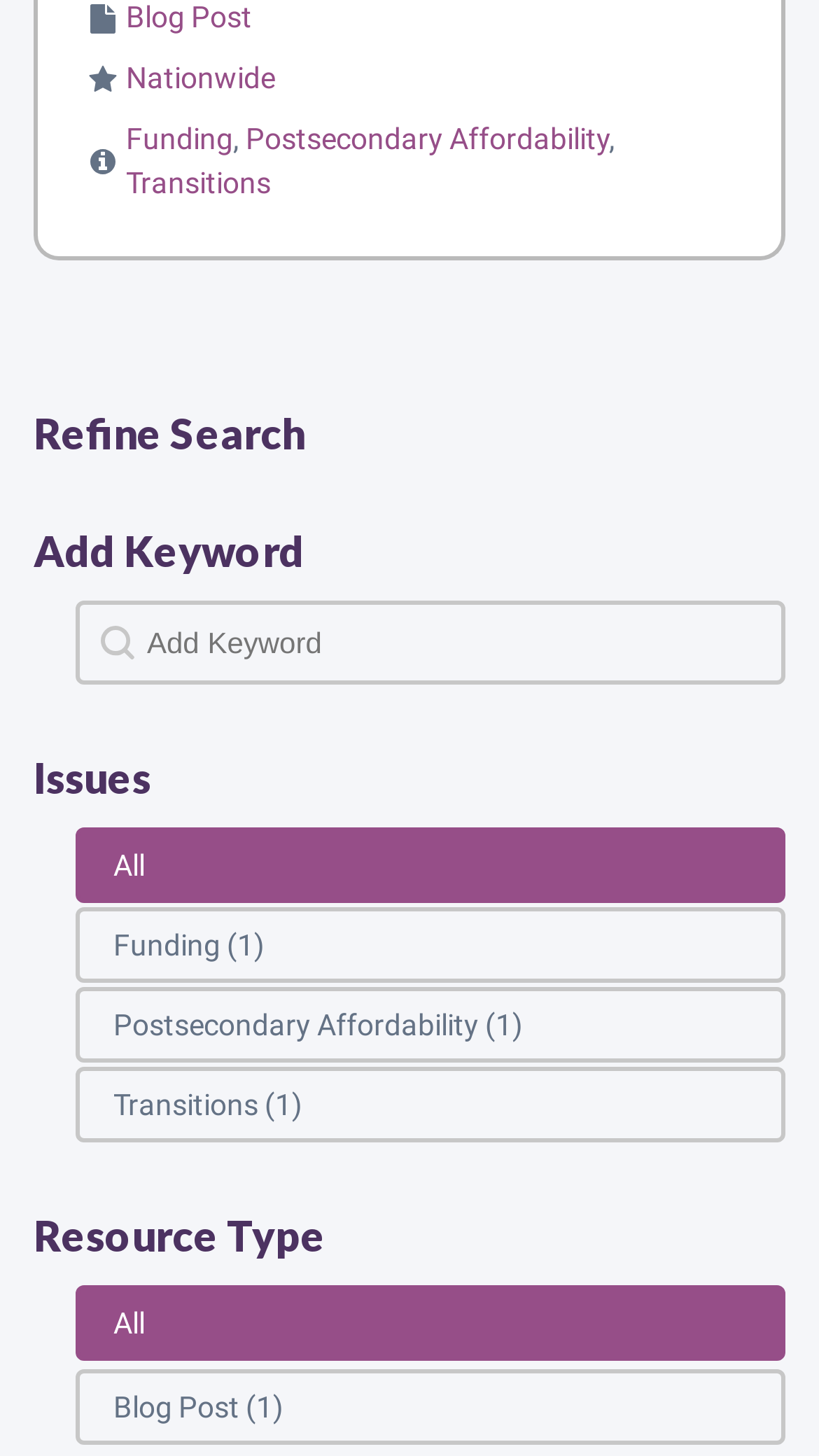Please mark the bounding box coordinates of the area that should be clicked to carry out the instruction: "View blog post".

[0.154, 0.0, 0.308, 0.023]